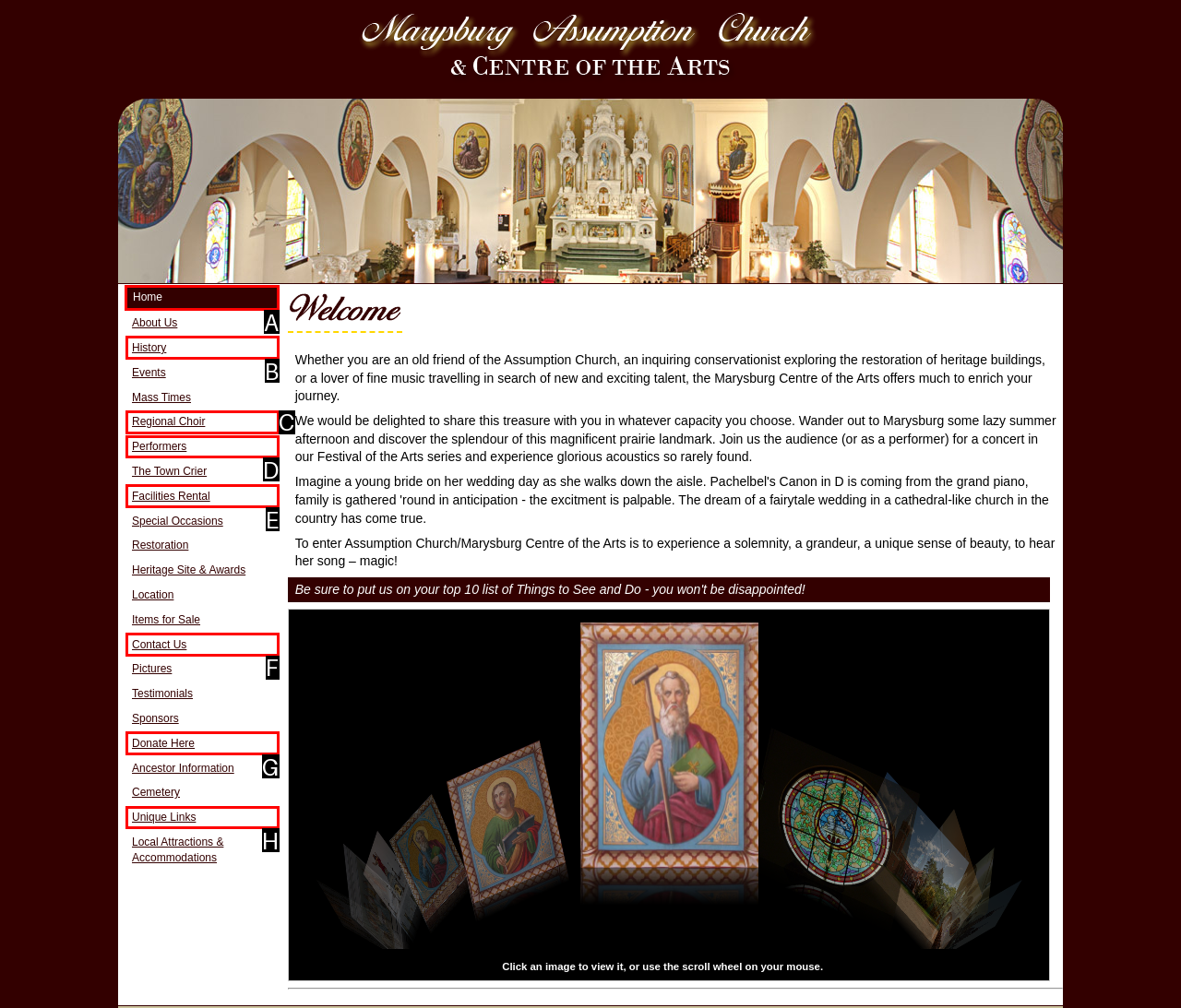Choose the UI element to click on to achieve this task: Click Home. Reply with the letter representing the selected element.

A